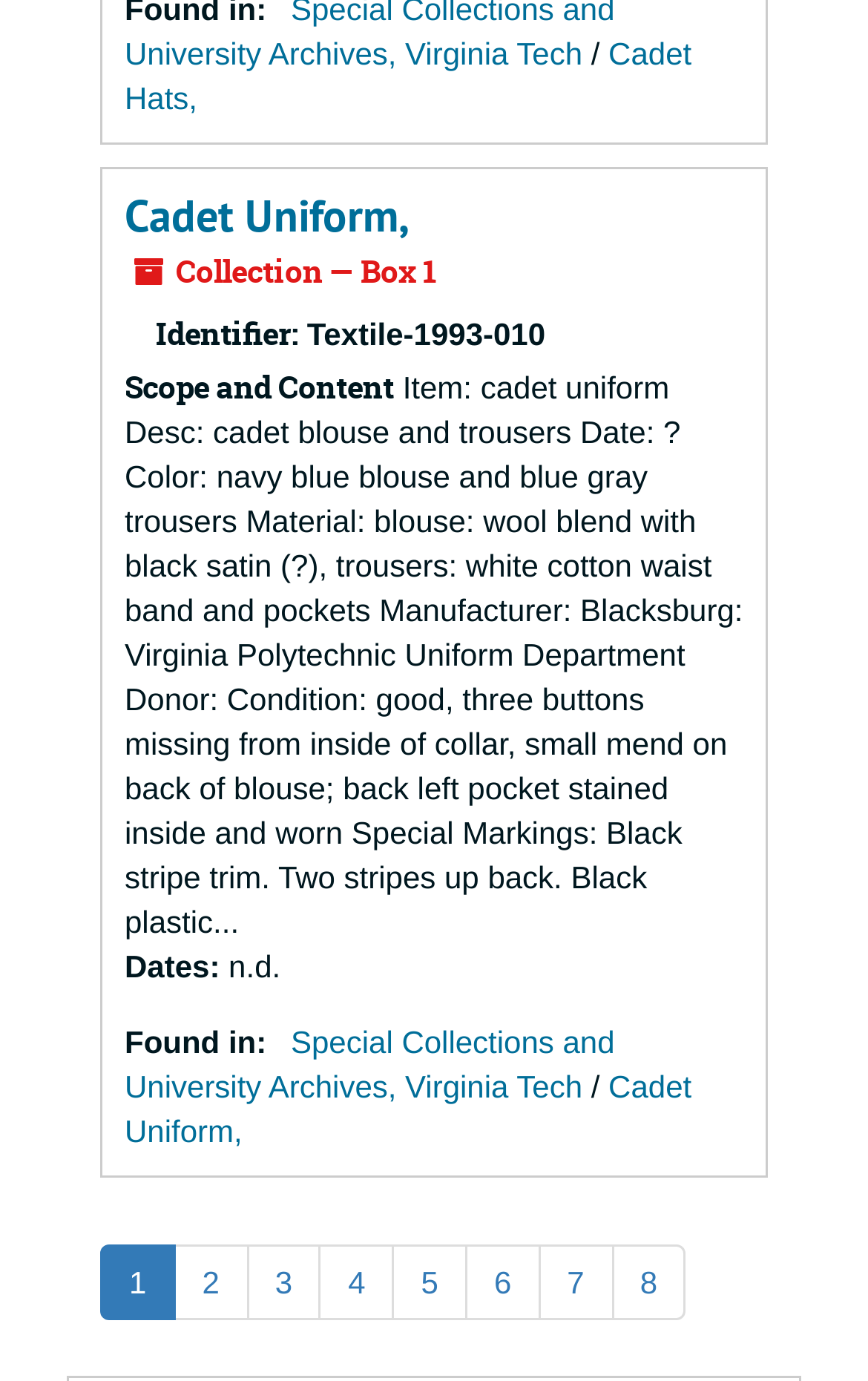What is the color of the blouse?
Refer to the screenshot and answer in one word or phrase.

navy blue